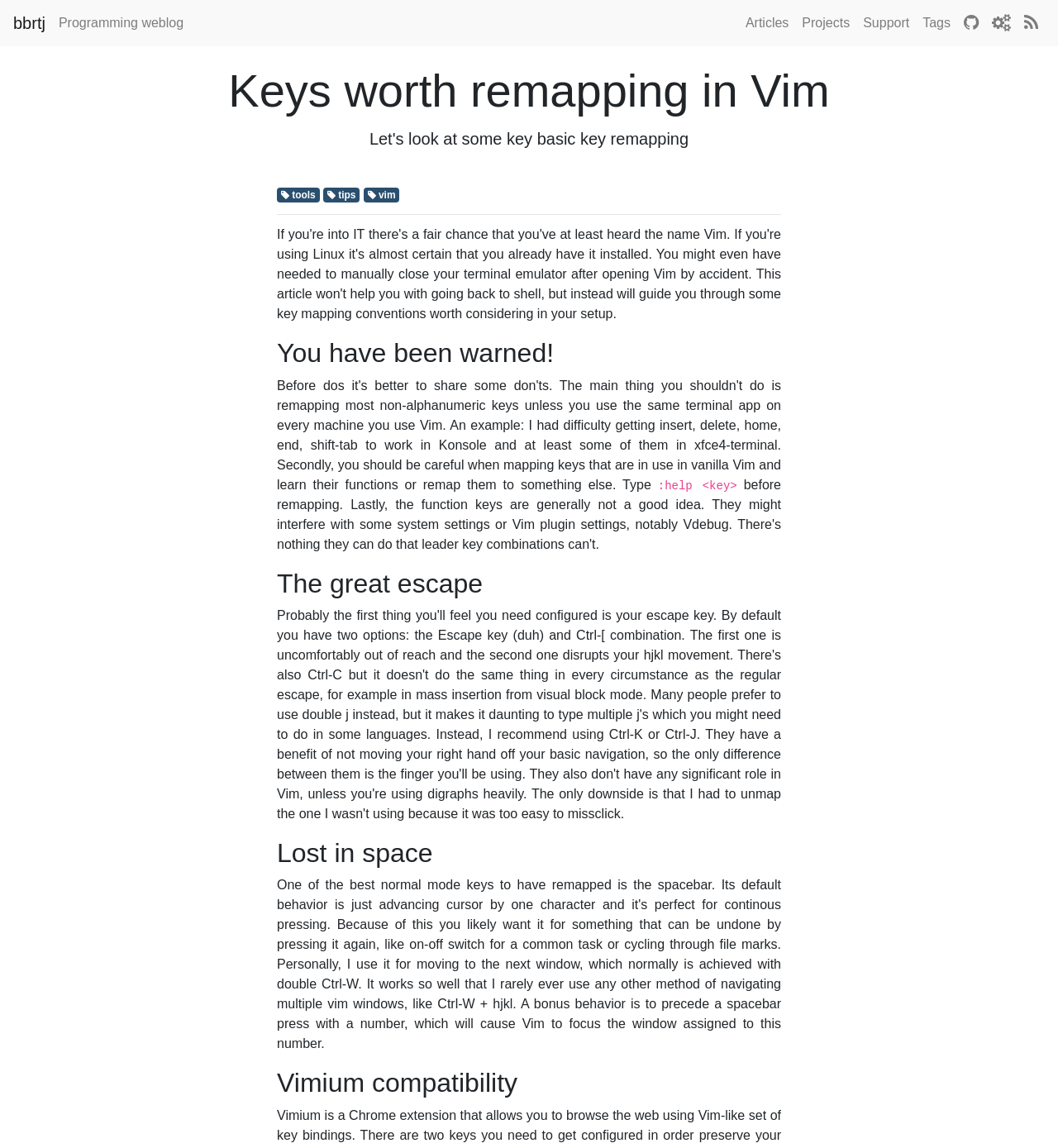Locate the bounding box of the UI element described by: "title="RSS feed"" in the given webpage screenshot.

[0.962, 0.006, 0.988, 0.035]